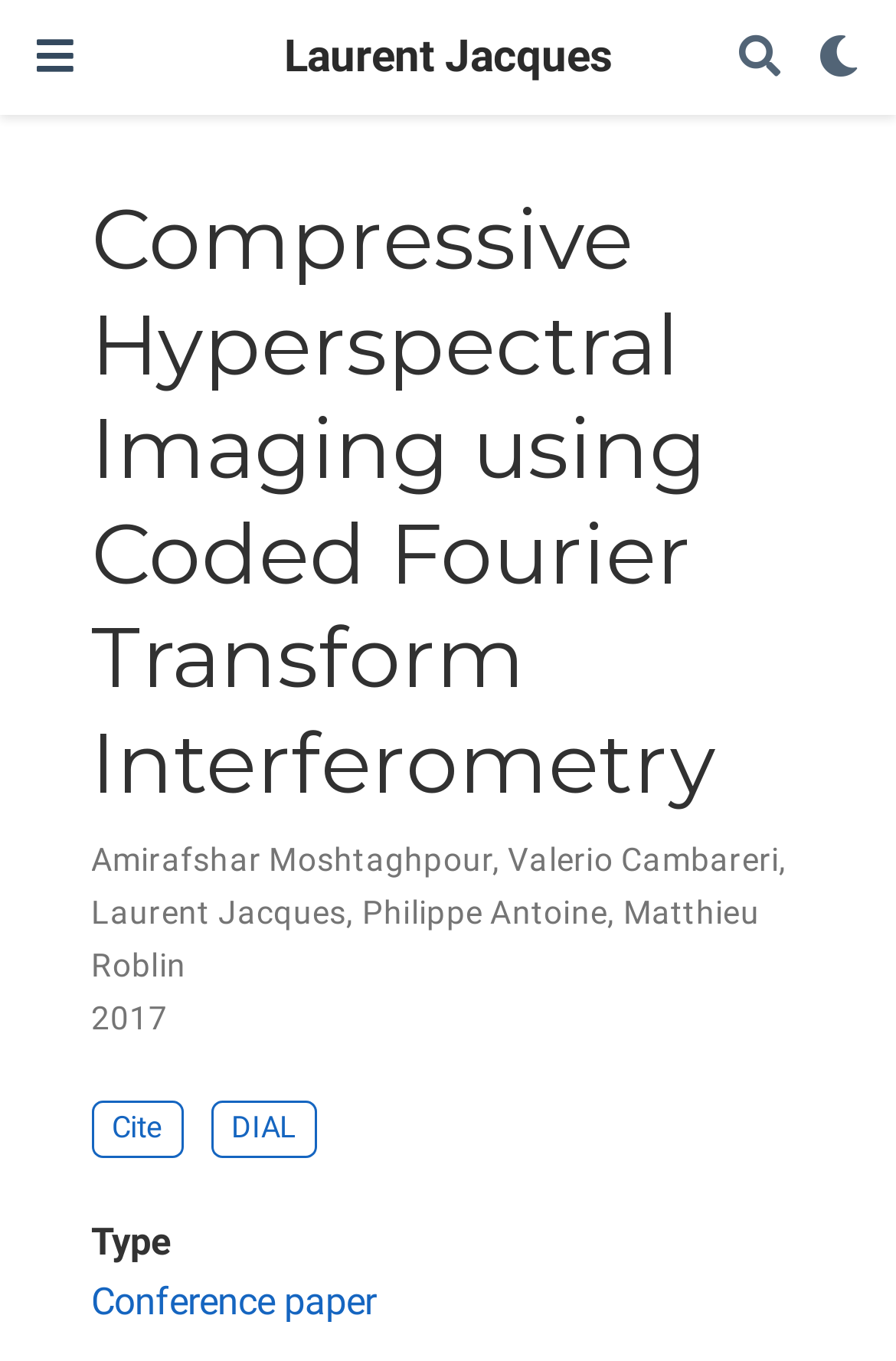Locate the bounding box coordinates of the UI element described by: "Cite". Provide the coordinates as four float numbers between 0 and 1, formatted as [left, top, right, bottom].

[0.101, 0.808, 0.204, 0.85]